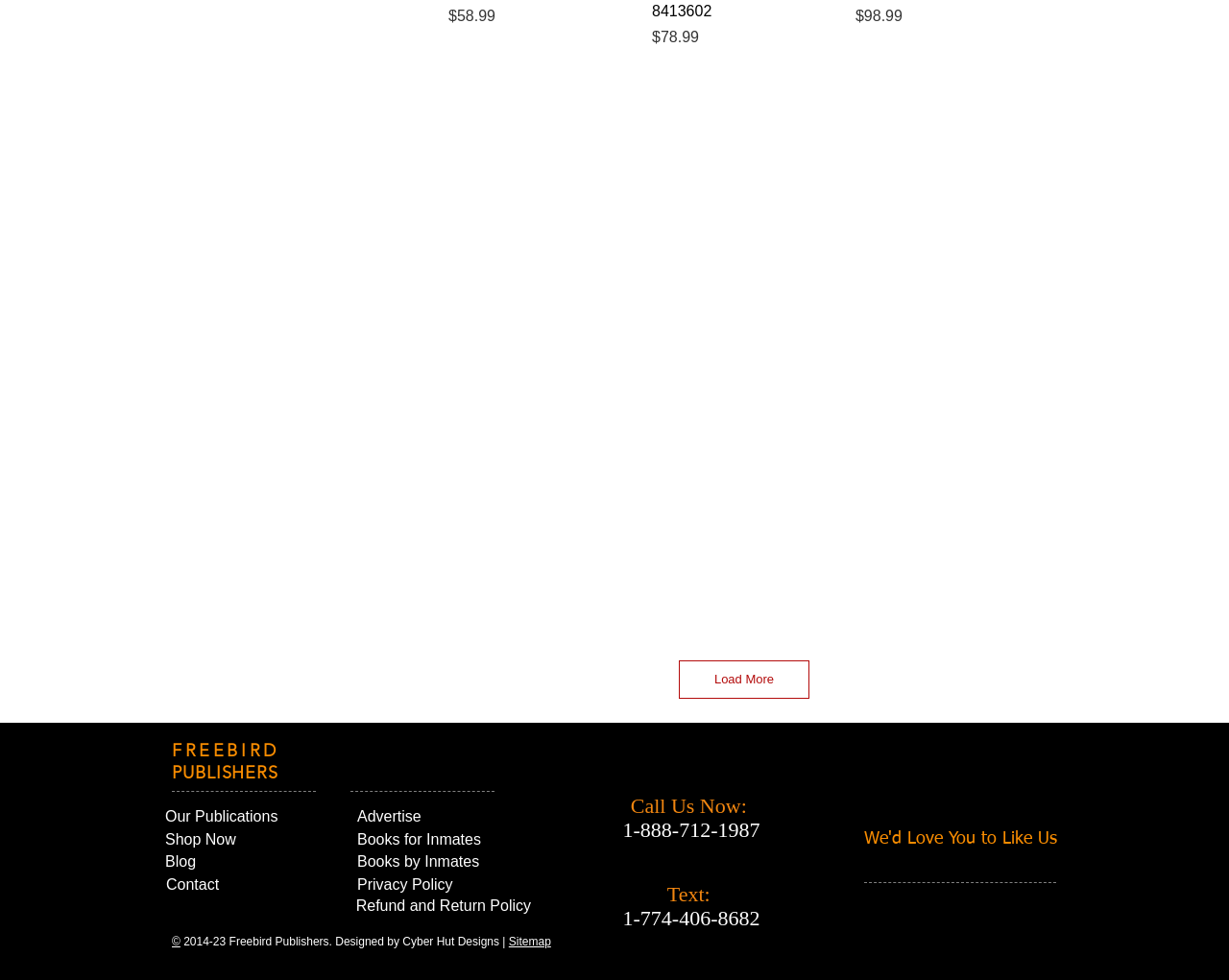Given the element description: "Just a Click Away!", predict the bounding box coordinates of this UI element. The coordinates must be four float numbers between 0 and 1, given as [left, top, right, bottom].

None